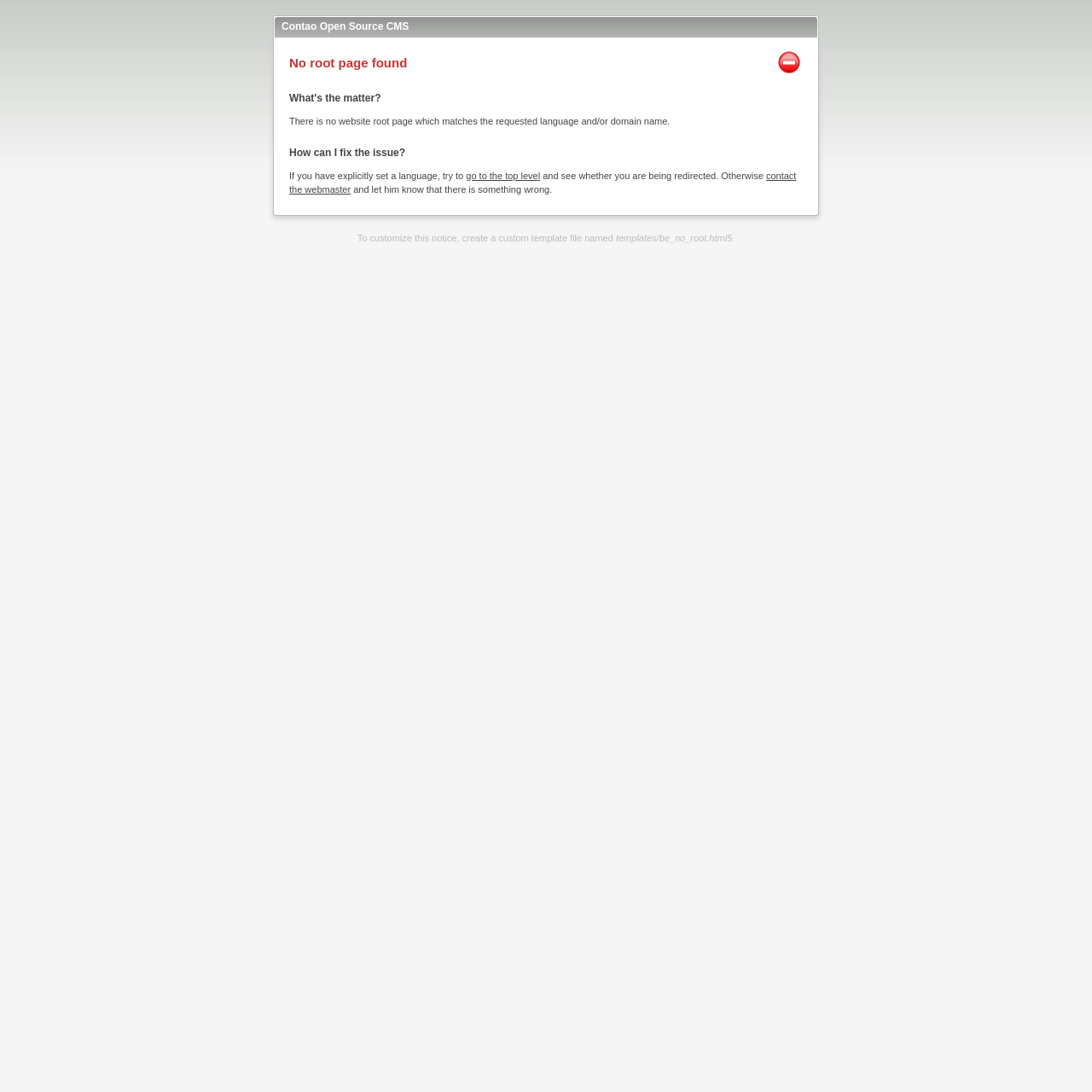Using the format (top-left x, top-left y, bottom-right x, bottom-right y), provide the bounding box coordinates for the described UI element. All values should be floating point numbers between 0 and 1: go to the top level

[0.427, 0.156, 0.495, 0.165]